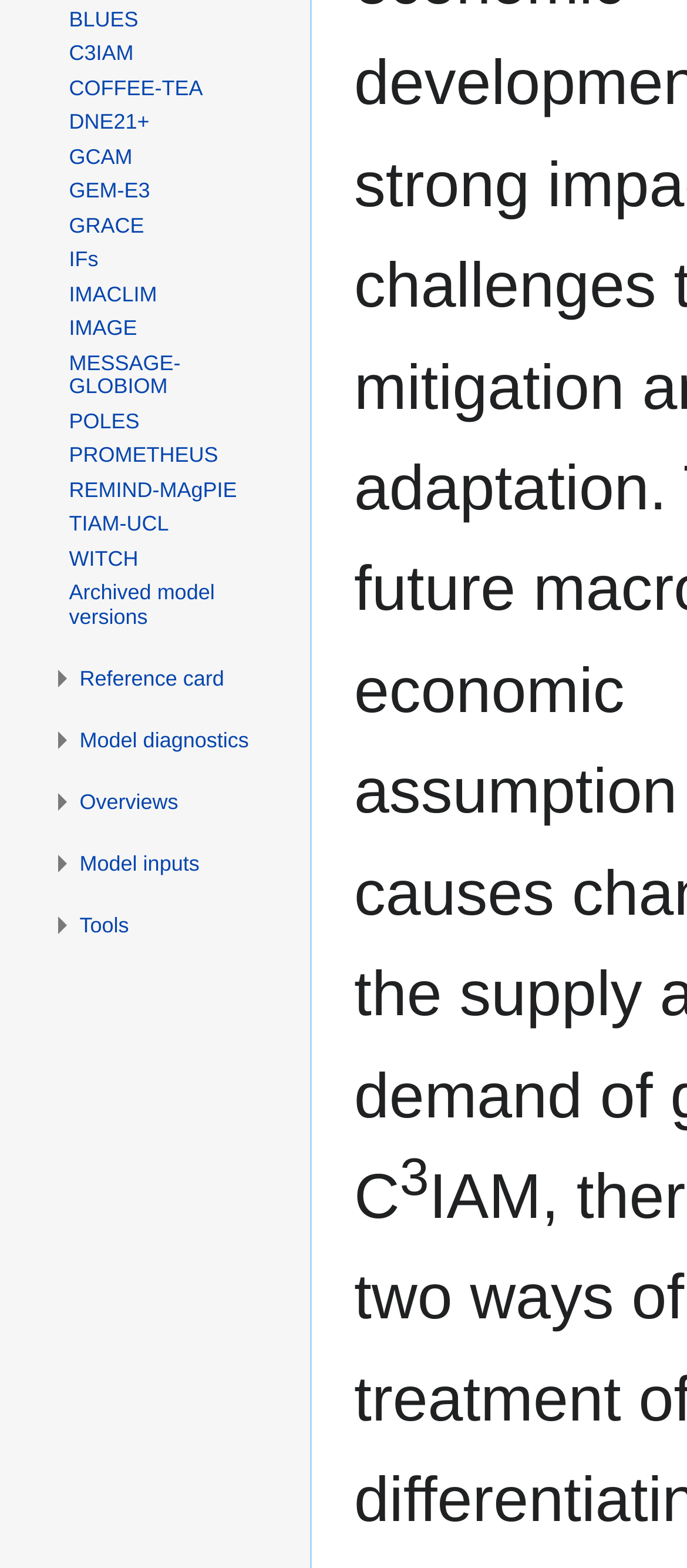Using the description: "Model inputs", identify the bounding box of the corresponding UI element in the screenshot.

[0.116, 0.543, 0.29, 0.559]